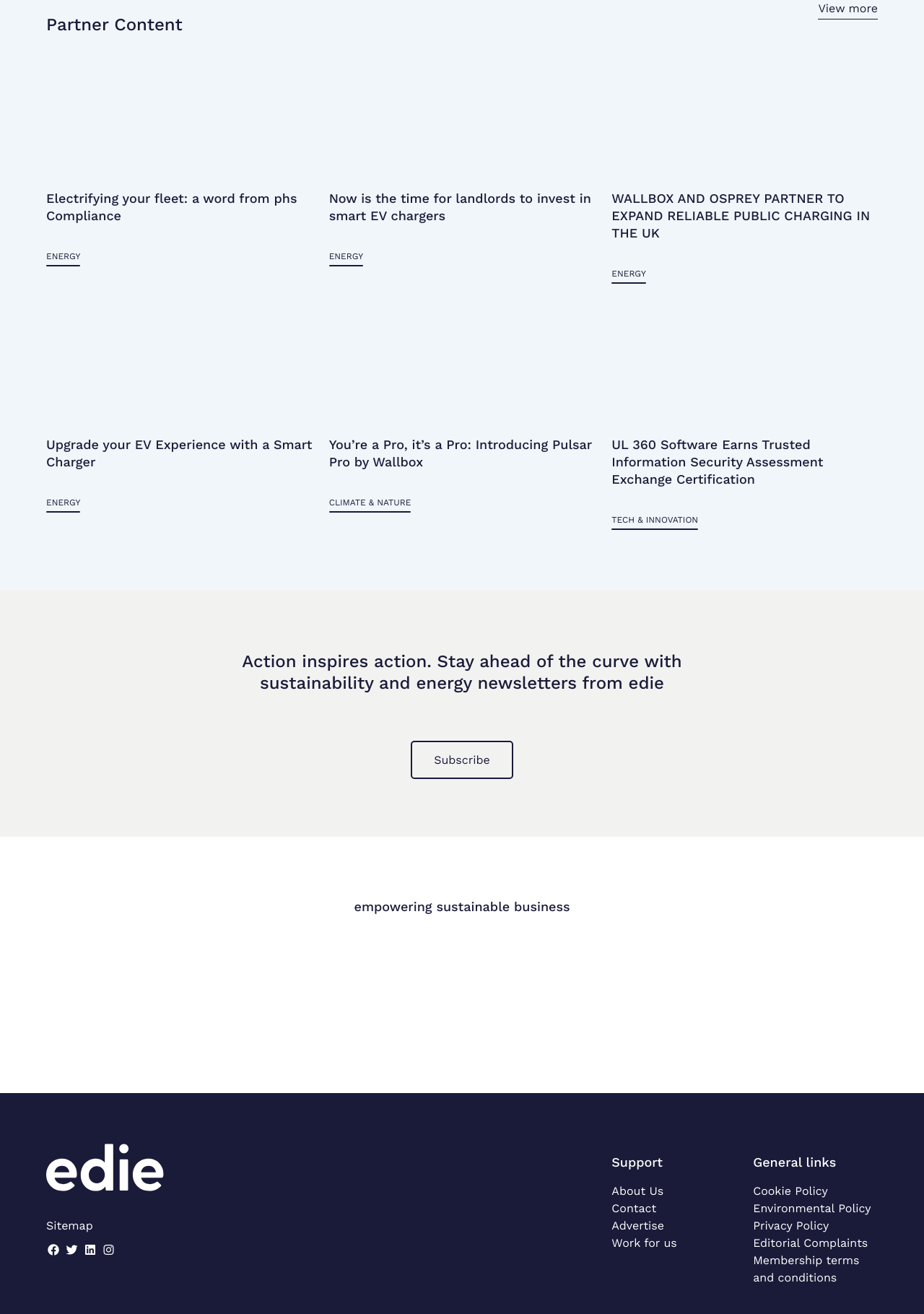Please find the bounding box coordinates for the clickable element needed to perform this instruction: "Read about electrifying your fleet".

[0.05, 0.055, 0.338, 0.137]